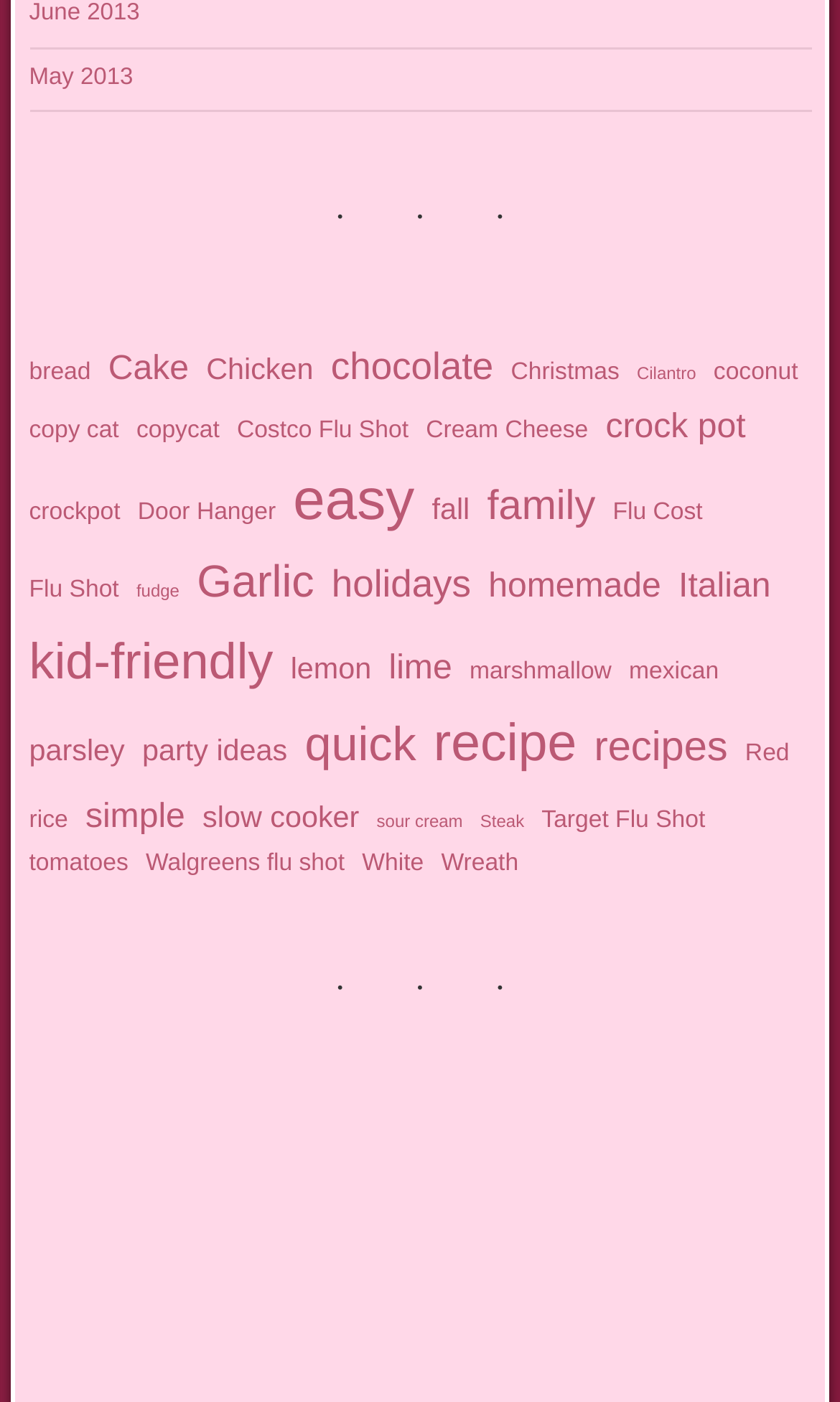Please provide the bounding box coordinates for the element that needs to be clicked to perform the following instruction: "click on the 'bread' link". The coordinates should be given as four float numbers between 0 and 1, i.e., [left, top, right, bottom].

[0.035, 0.252, 0.108, 0.28]